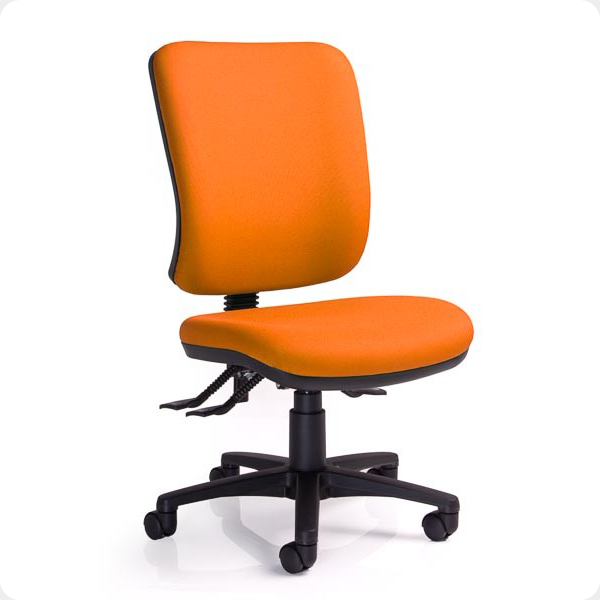Please answer the following question using a single word or phrase: 
How many stars does the chair's base have?

five